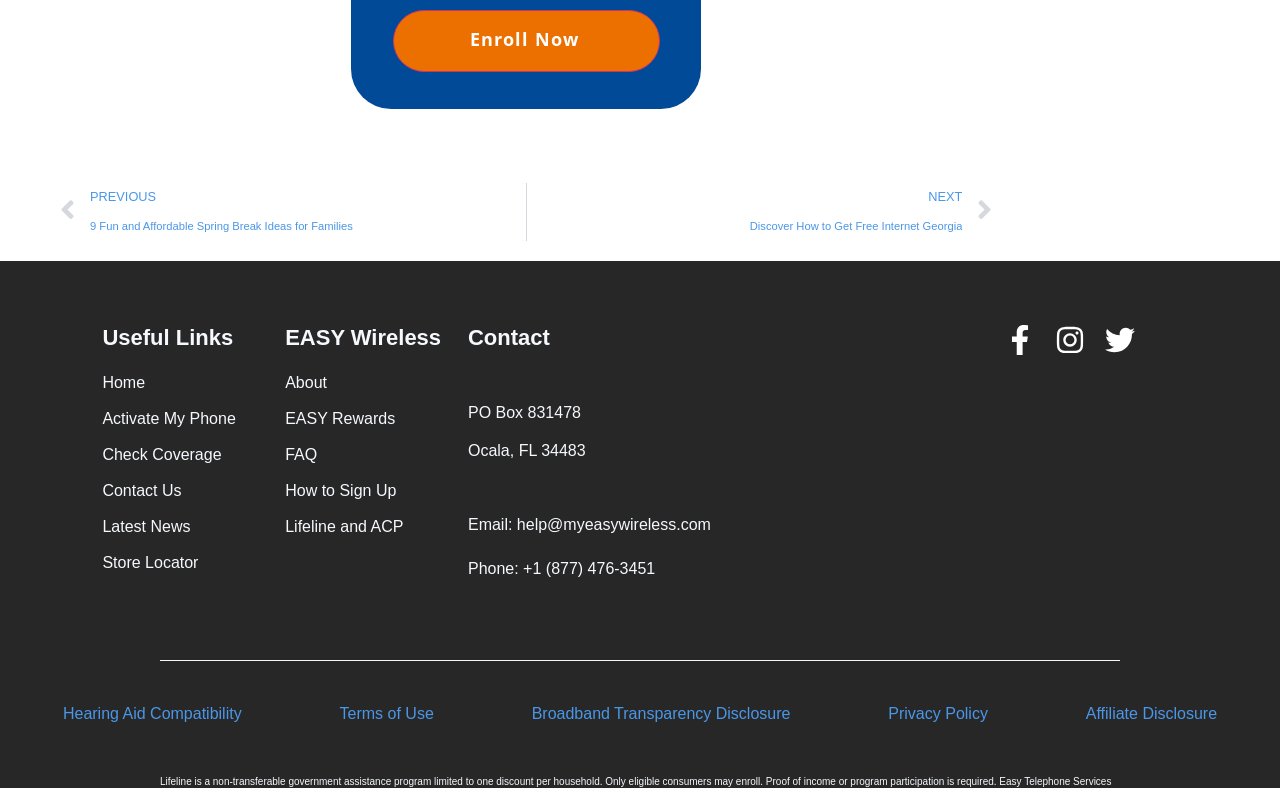Please provide a brief answer to the following inquiry using a single word or phrase:
What is the text on the button at the top of the page?

Enroll Now